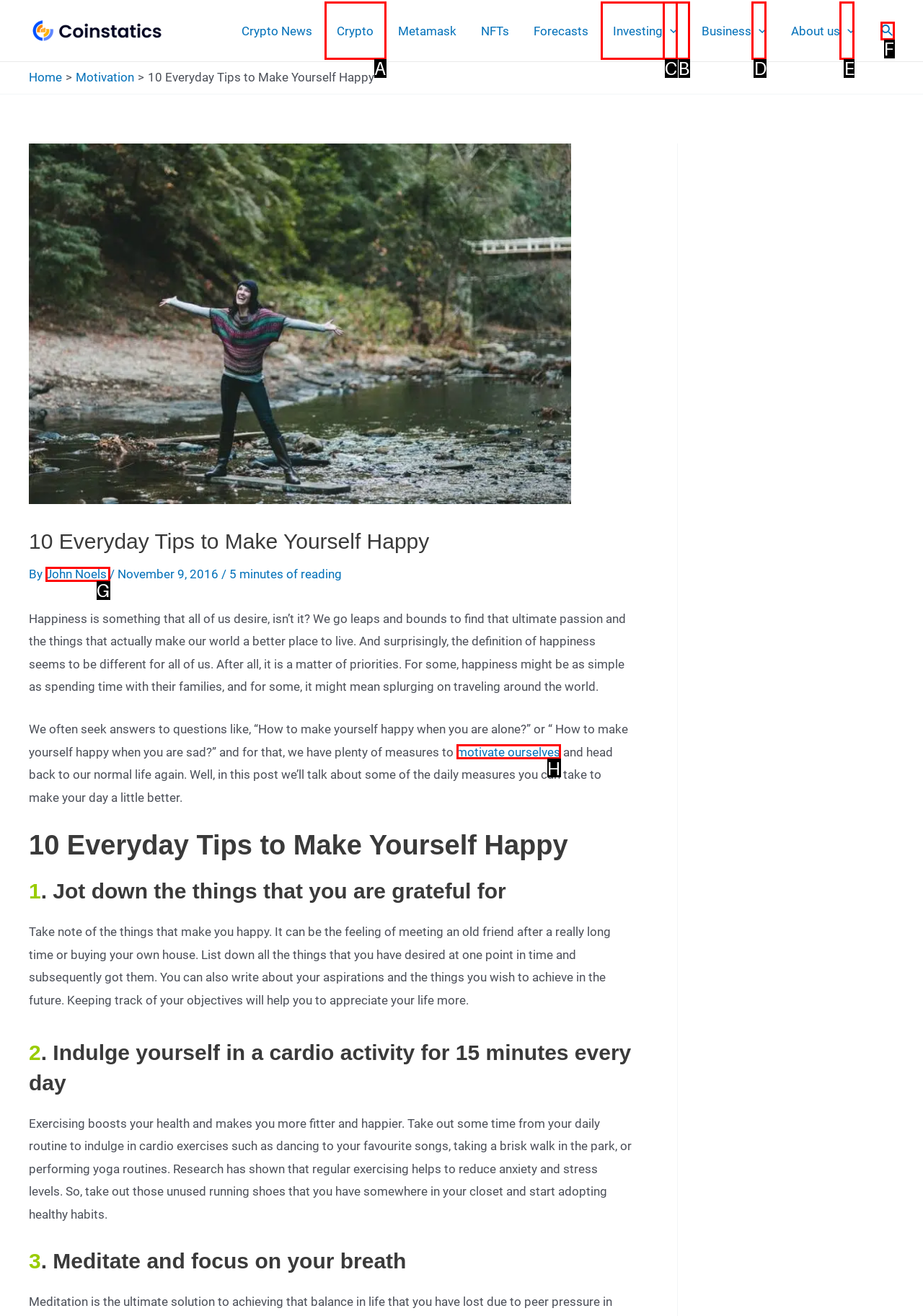Find the UI element described as: John Noels
Reply with the letter of the appropriate option.

G